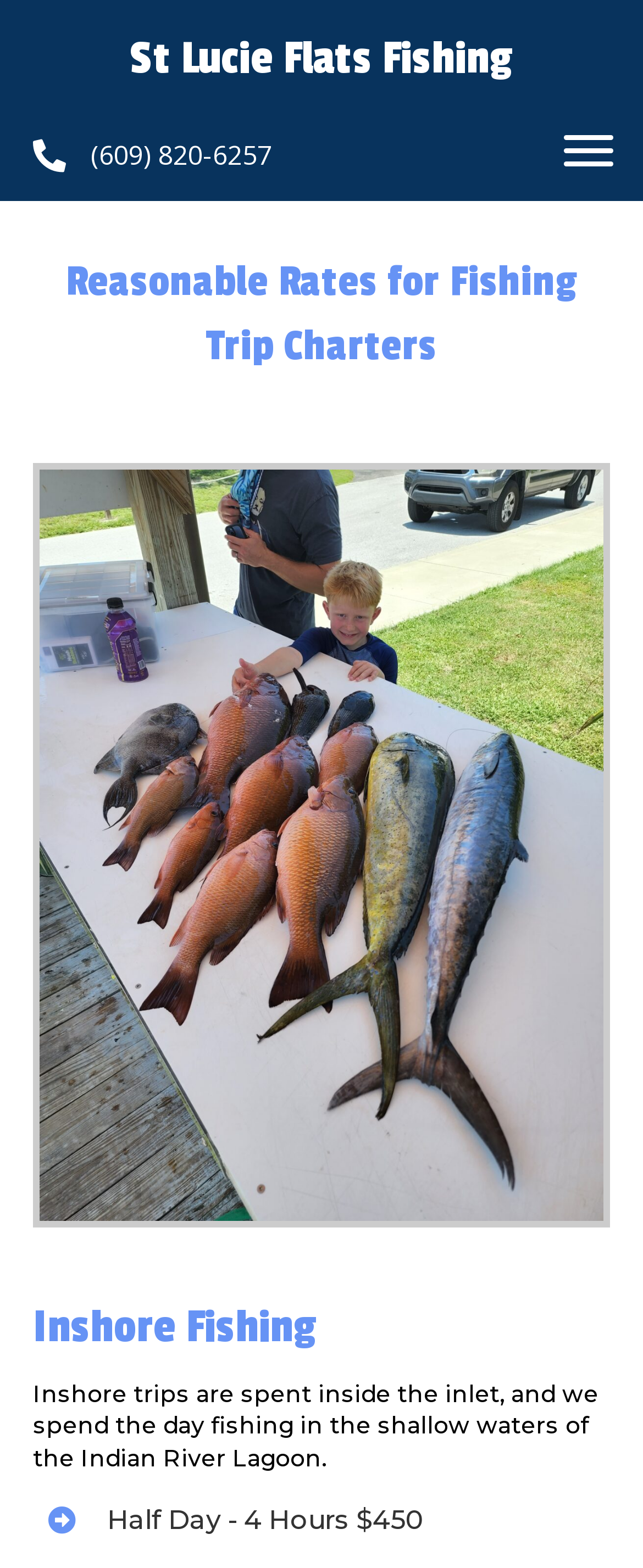How long is the half-day fishing trip?
Look at the image and respond with a one-word or short phrase answer.

4 Hours